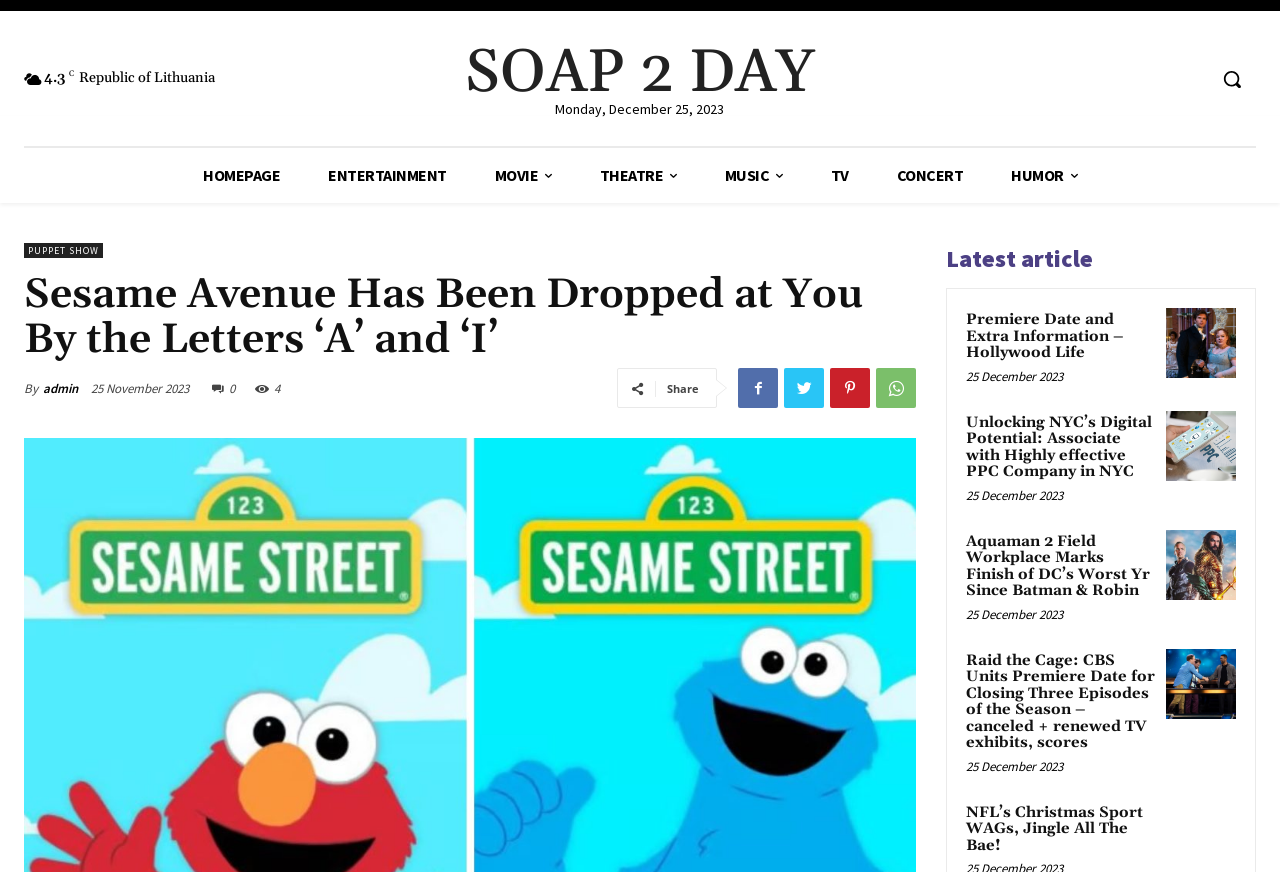For the following element description, predict the bounding box coordinates in the format (top-left x, top-left y, bottom-right x, bottom-right y). All values should be floating point numbers between 0 and 1. Description: Puppet Show

[0.019, 0.279, 0.08, 0.296]